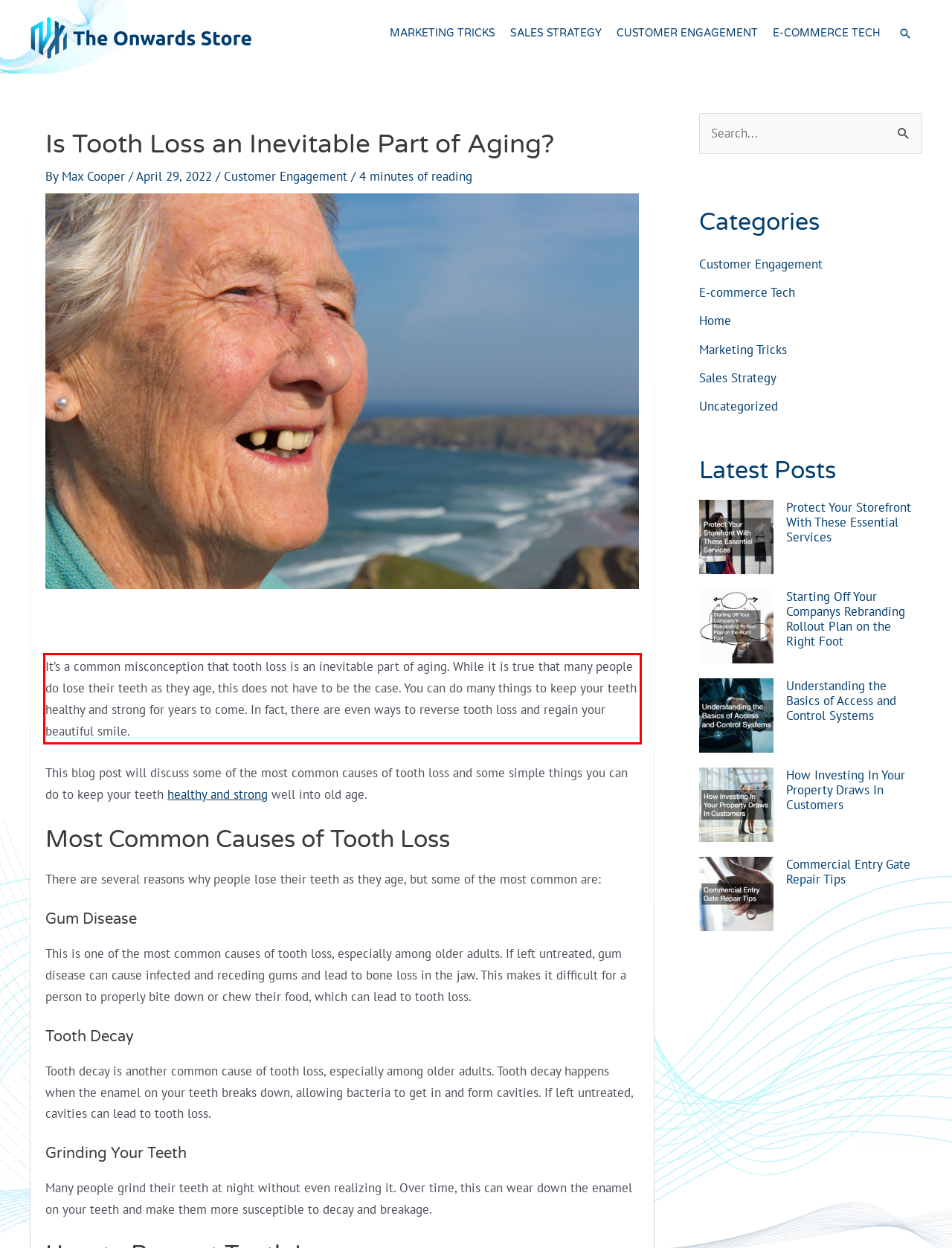In the given screenshot, locate the red bounding box and extract the text content from within it.

It’s a common misconception that tooth loss is an inevitable part of aging. While it is true that many people do lose their teeth as they age, this does not have to be the case. You can do many things to keep your teeth healthy and strong for years to come. In fact, there are even ways to reverse tooth loss and regain your beautiful smile.